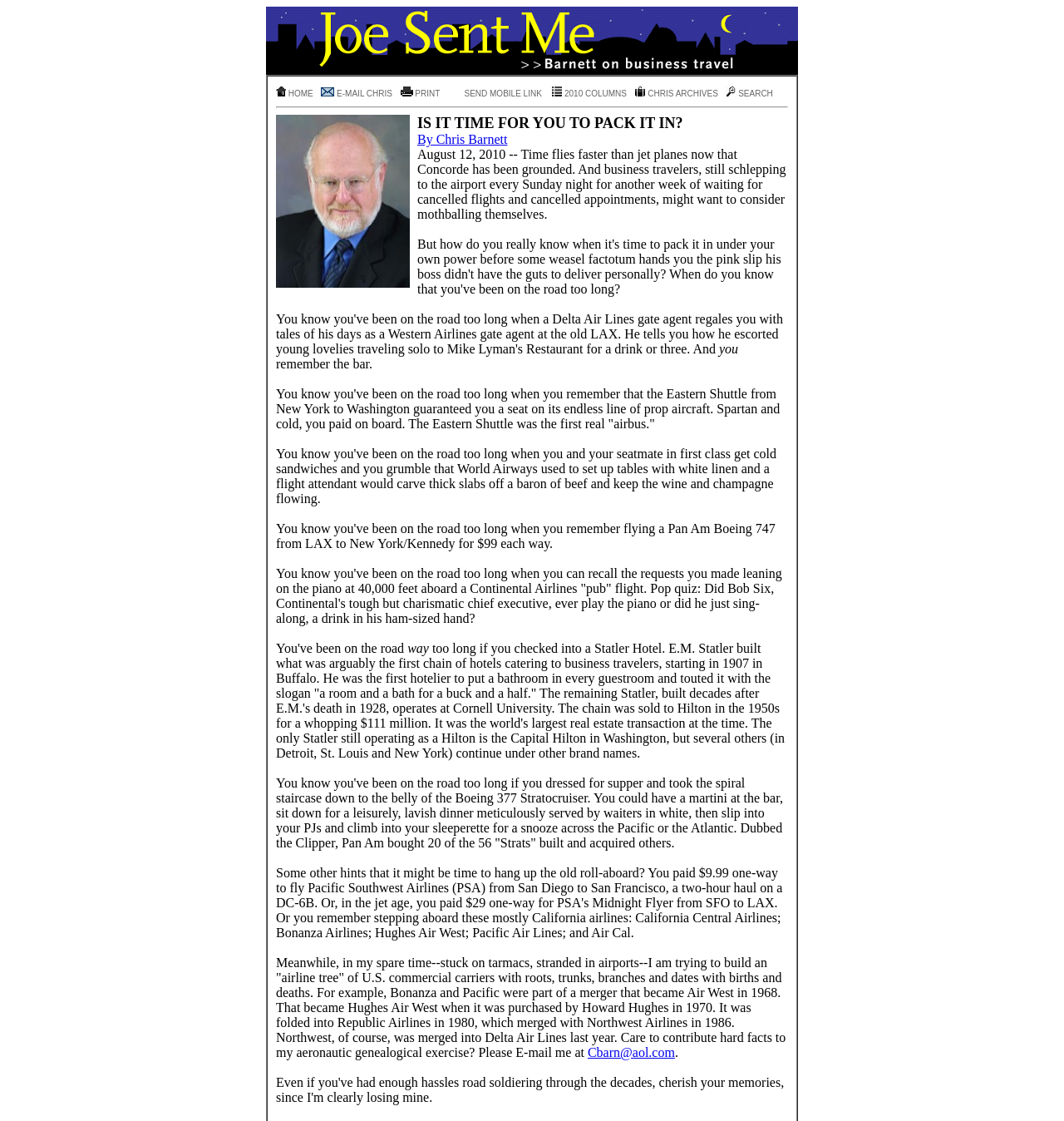Analyze the image and give a detailed response to the question:
What is the topic of the article?

The topic of the article is business travel, which is evident from the content of the article that discusses the author's experiences and memories of business travel.